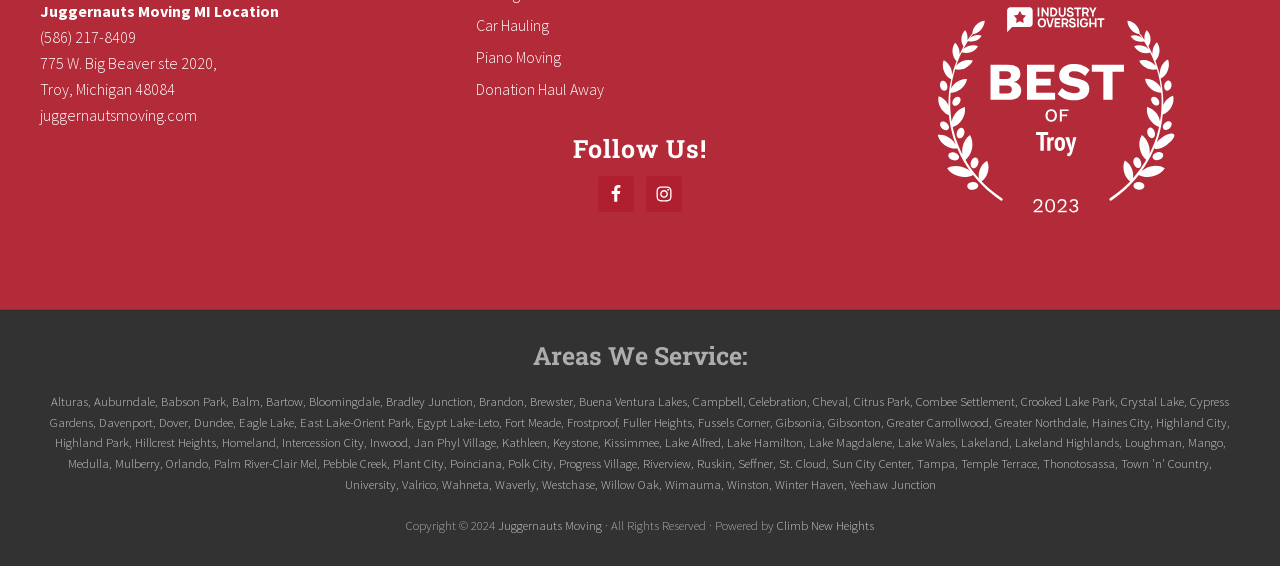What services does Juggernauts Moving MI Location offer?
Based on the visual information, provide a detailed and comprehensive answer.

The services offered by the company can be found in the middle section of the webpage, listed as separate links.